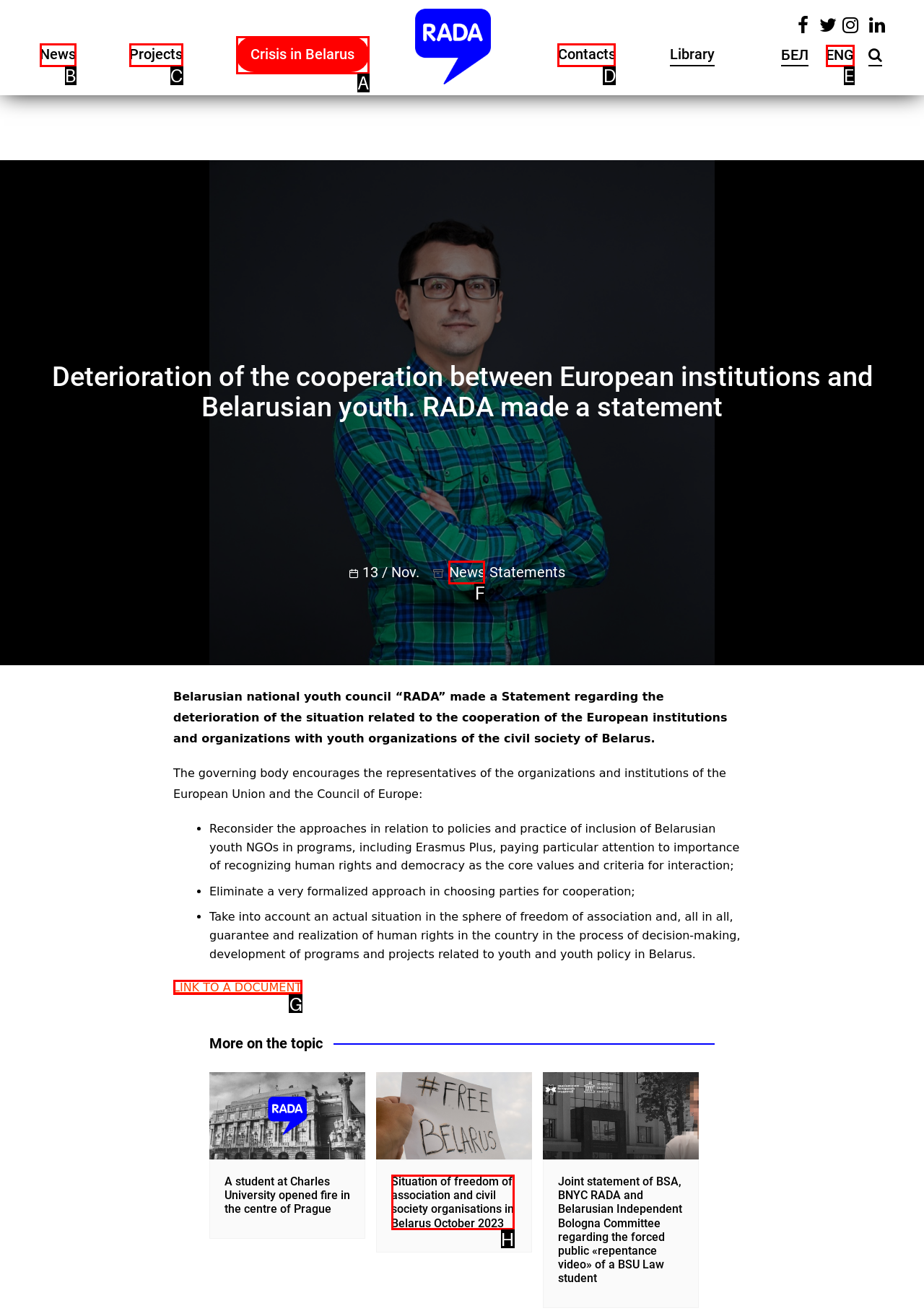Determine the letter of the element I should select to fulfill the following instruction: View our Times by Area Code tool. Just provide the letter.

None